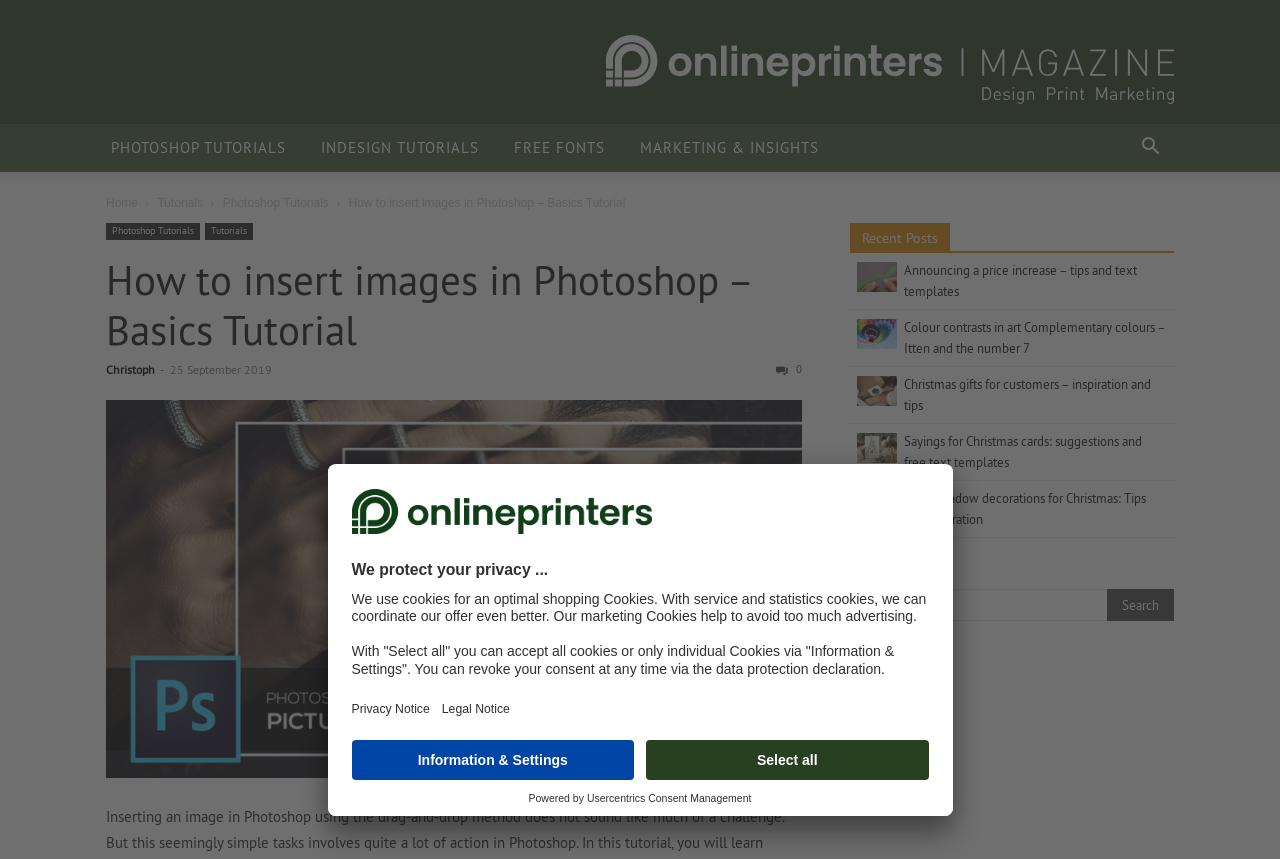Locate the bounding box coordinates of the area you need to click to fulfill this instruction: 'Search for something'. The coordinates must be in the form of four float numbers ranging from 0 to 1: [left, top, right, bottom].

[0.664, 0.686, 0.905, 0.723]